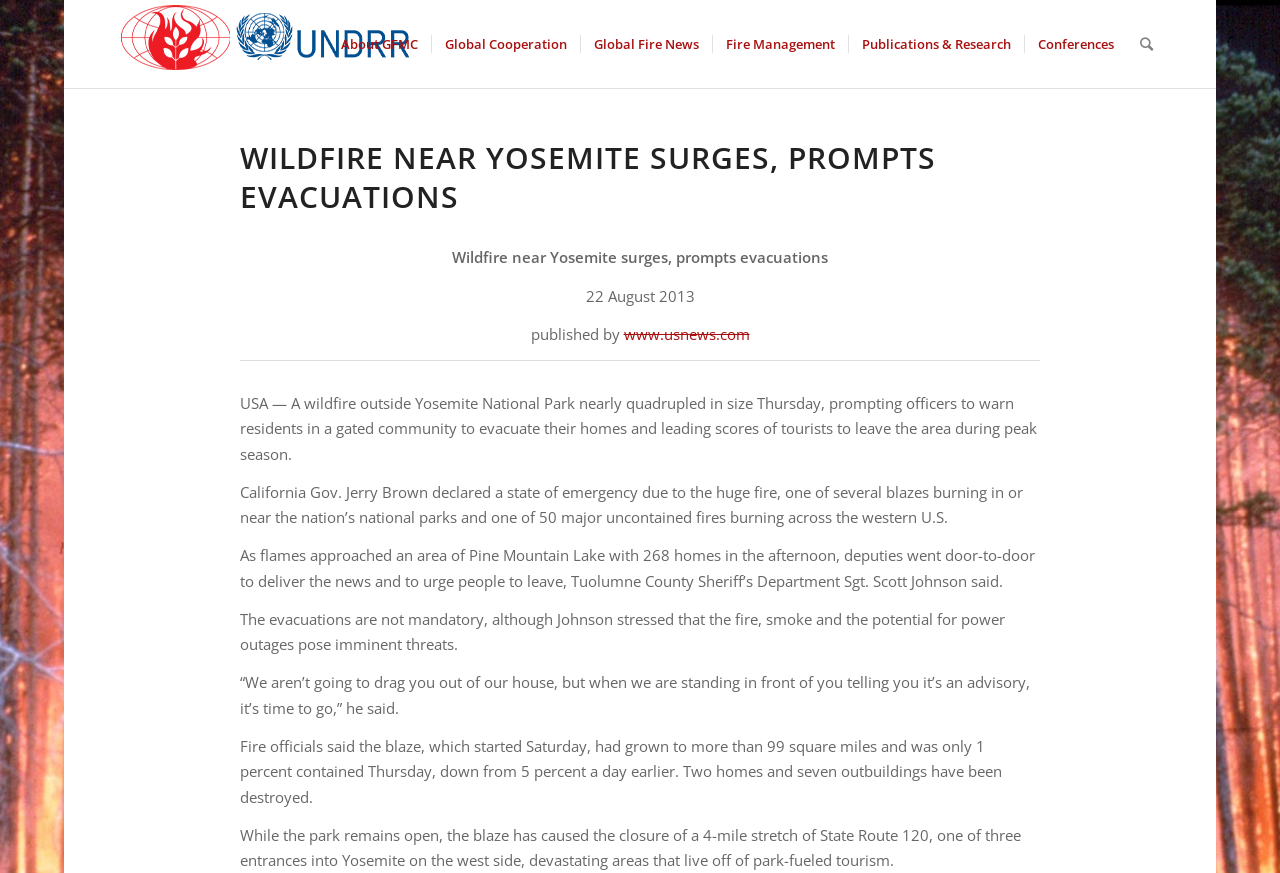How many outbuildings have been destroyed?
Give a comprehensive and detailed explanation for the question.

The article states 'Two homes and seven outbuildings have been destroyed.' which indicates that 7 outbuildings have been destroyed.